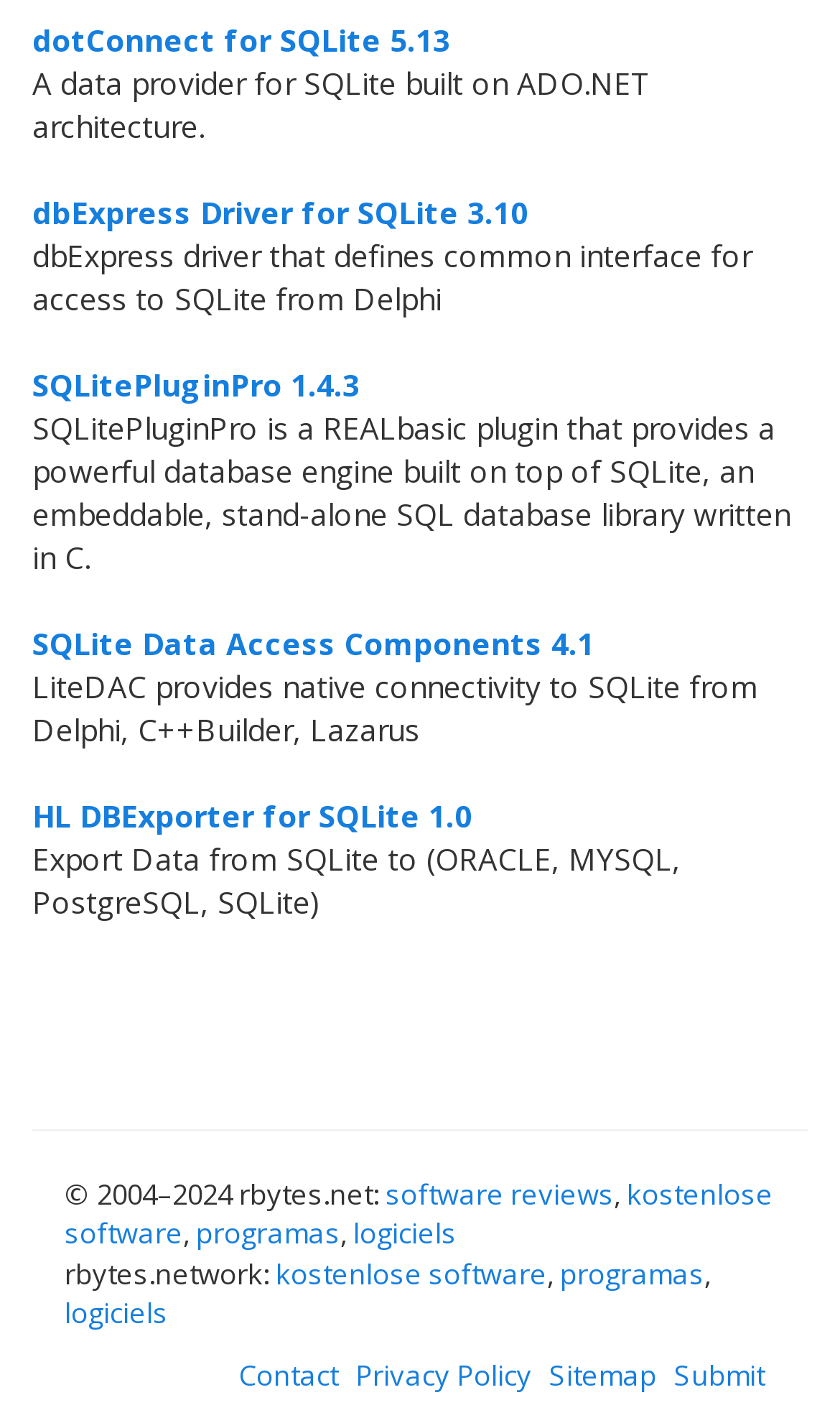Please identify the bounding box coordinates of the element that needs to be clicked to execute the following command: "export data with HL DBExporter for SQLite 1.0". Provide the bounding box using four float numbers between 0 and 1, formatted as [left, top, right, bottom].

[0.038, 0.56, 0.562, 0.589]